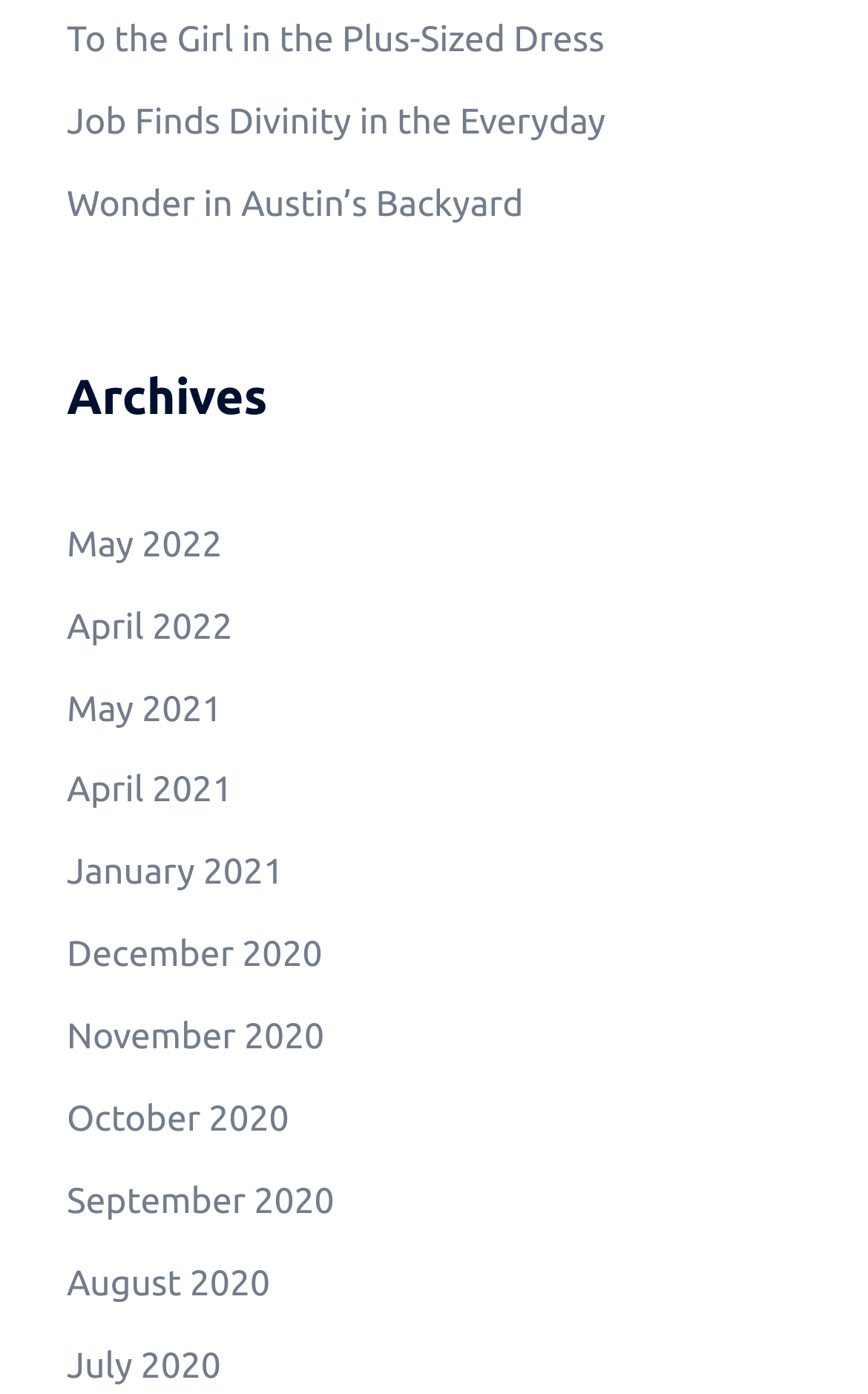Please identify the bounding box coordinates of the element that needs to be clicked to perform the following instruction: "Read the article 'To the Girl in the Plus-Sized Dress'".

[0.077, 0.015, 0.696, 0.043]